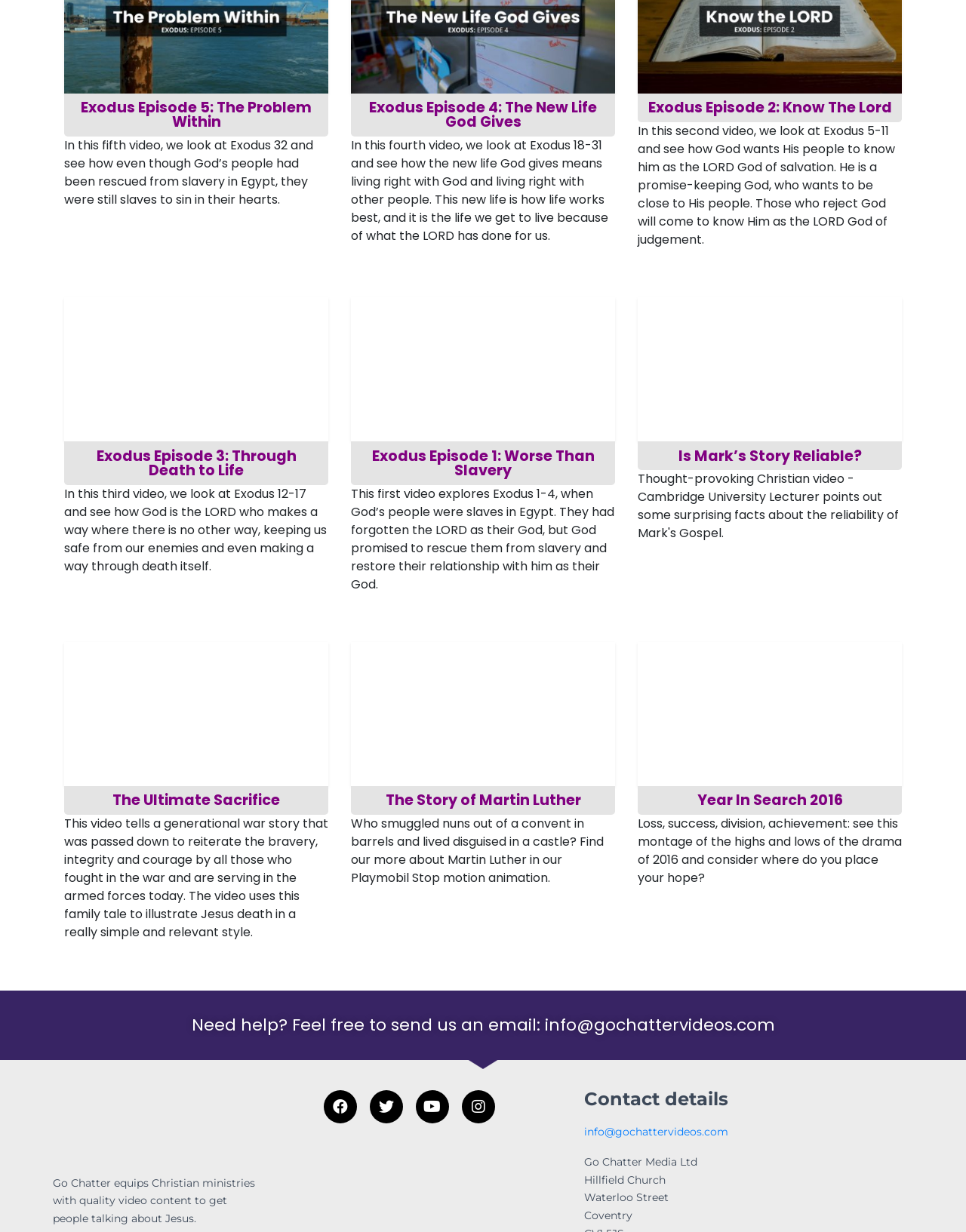Provide the bounding box coordinates of the UI element that matches the description: "#comp-lg5ohqtb svg [data-color="1"] {fill: #FFFFFF;}".

None